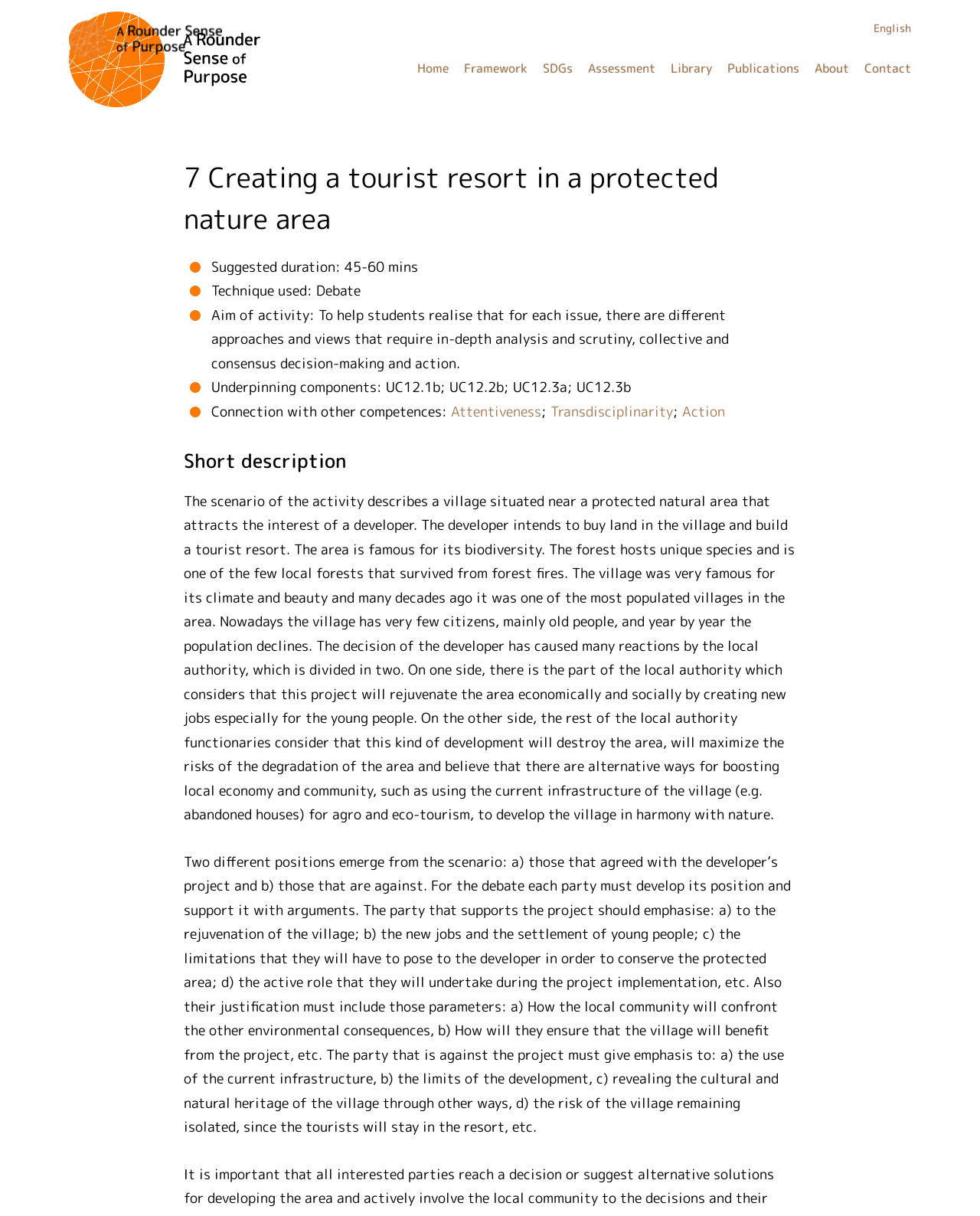Show the bounding box coordinates of the region that should be clicked to follow the instruction: "Share the post."

None